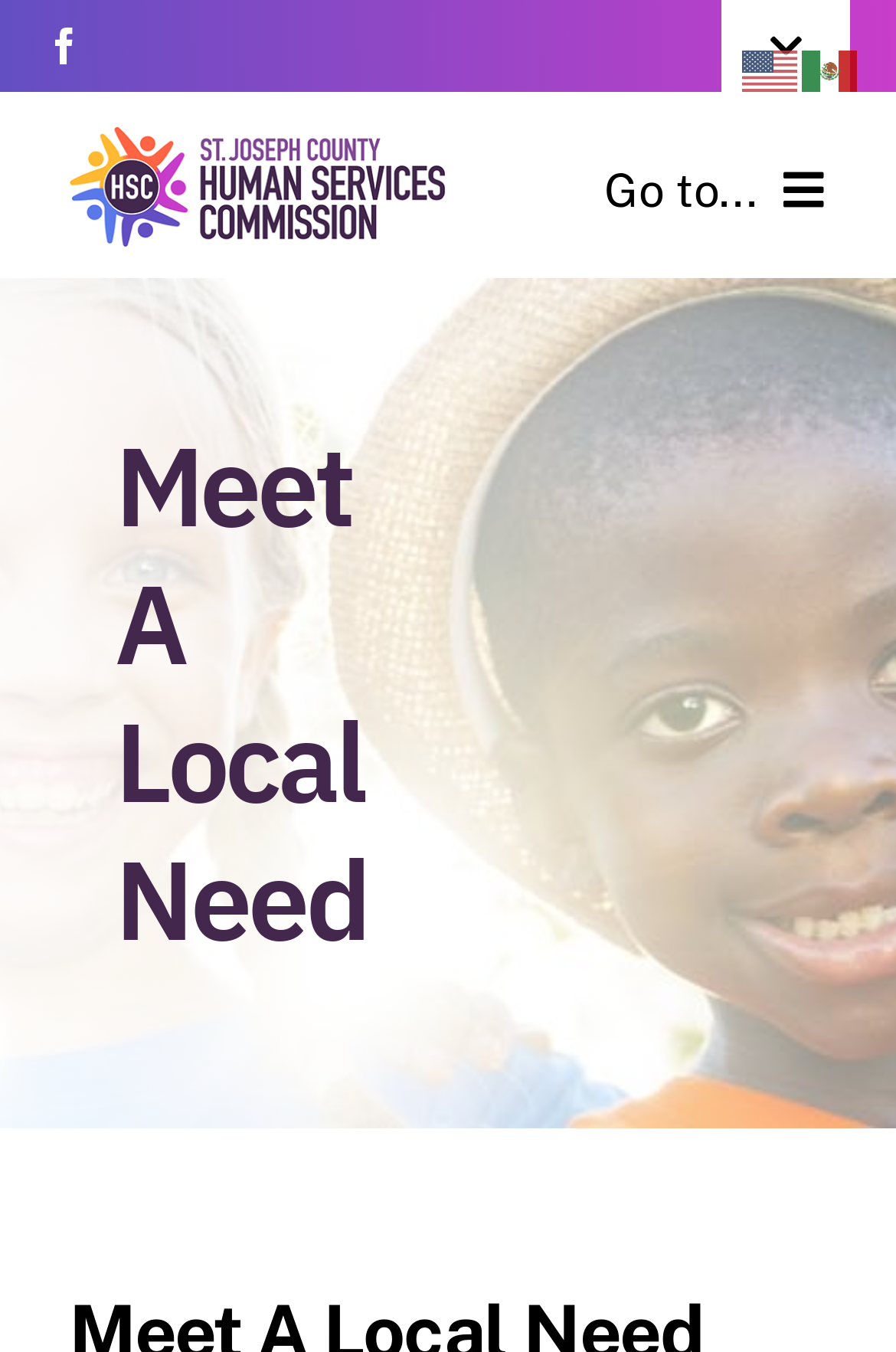Locate the bounding box coordinates of the clickable area to execute the instruction: "Open accessibility tools". Provide the coordinates as four float numbers between 0 and 1, represented as [left, top, right, bottom].

[0.867, 0.085, 1.0, 0.173]